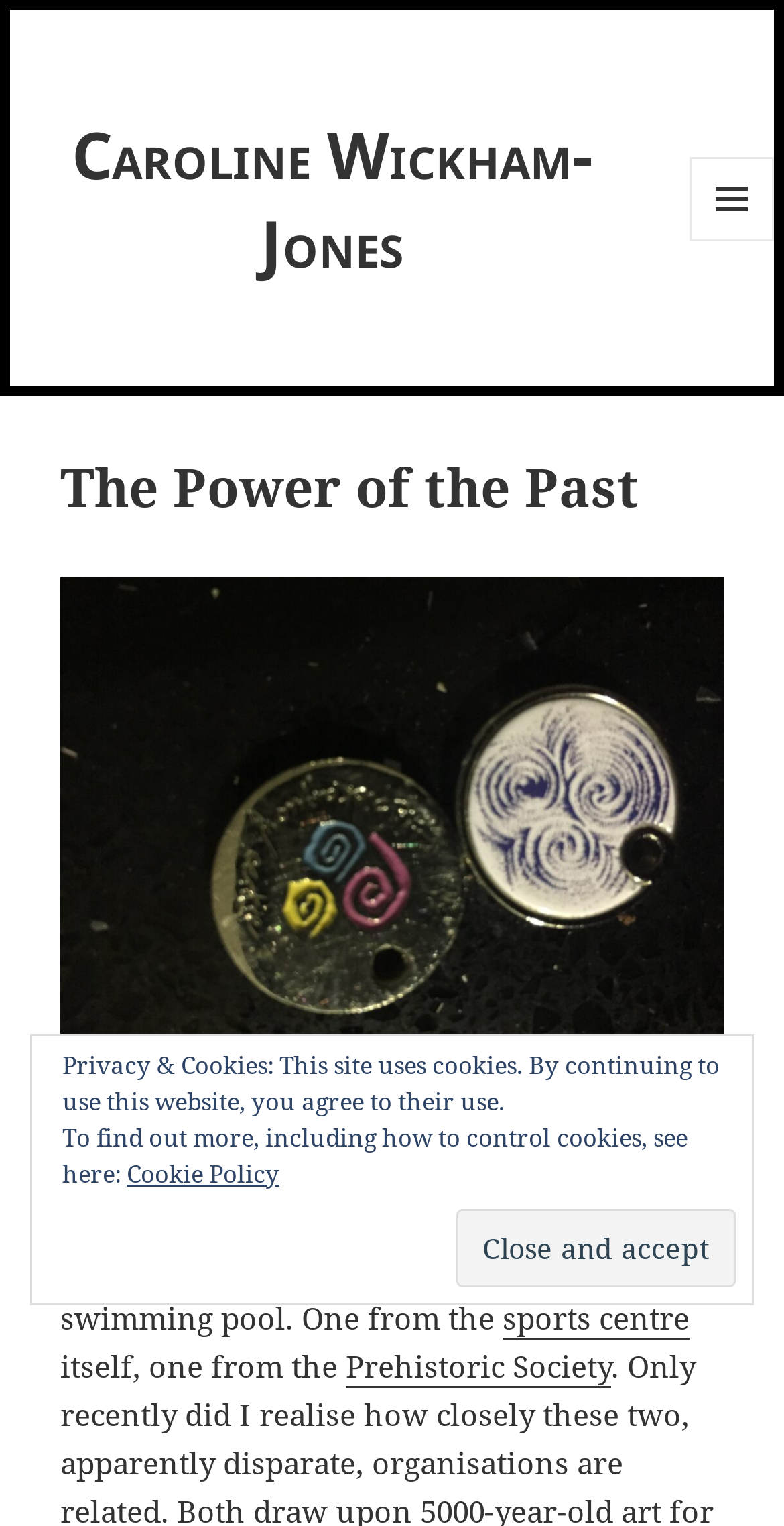Provide an in-depth description of the elements and layout of the webpage.

The webpage is about "The Power of the Past" by Caroline Wickham-Jones. At the top left, there is a link to the author's name, Caroline Wickham-Jones. On the top right, there is a button labeled "MENU AND WIDGETS" that, when expanded, reveals a header section. 

In the header section, there is a heading that repeats the title "The Power of the Past". Below the heading, there is a figure with a caption that describes logos from different parts of the British Isles that draw upon prehistory and look remarkably similar. 

Following the figure, there is a block of text that starts with "I have two tokens for the lockers at my local swimming pool." The text includes two links, one to "sports centre" and another to "Prehistoric Society". 

At the bottom of the page, there is a complementary section that contains a button labeled "Close and accept" and two paragraphs of text about privacy and cookies. The first paragraph explains that the site uses cookies and that by continuing to use the website, the user agrees to their use. The second paragraph provides more information about cookies and links to a "Cookie Policy" page.